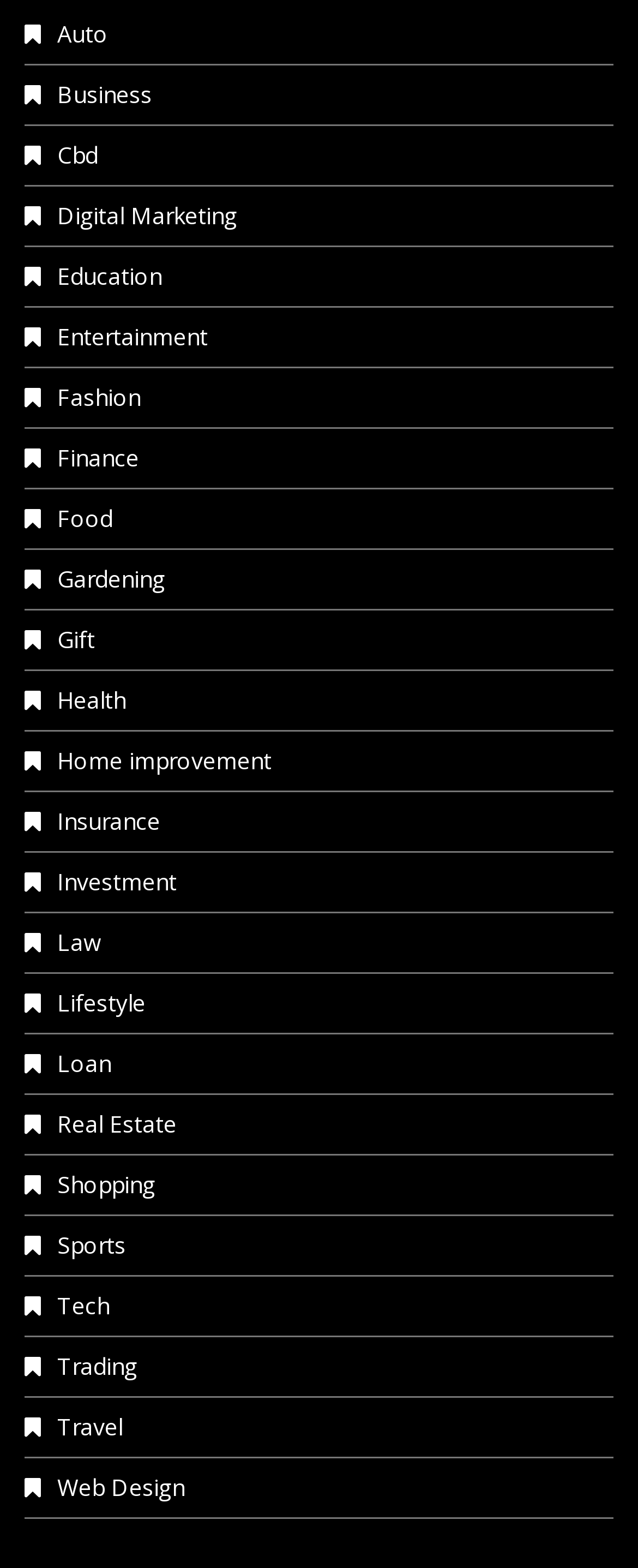Identify the bounding box coordinates for the region of the element that should be clicked to carry out the instruction: "Call the contact number". The bounding box coordinates should be four float numbers between 0 and 1, i.e., [left, top, right, bottom].

None